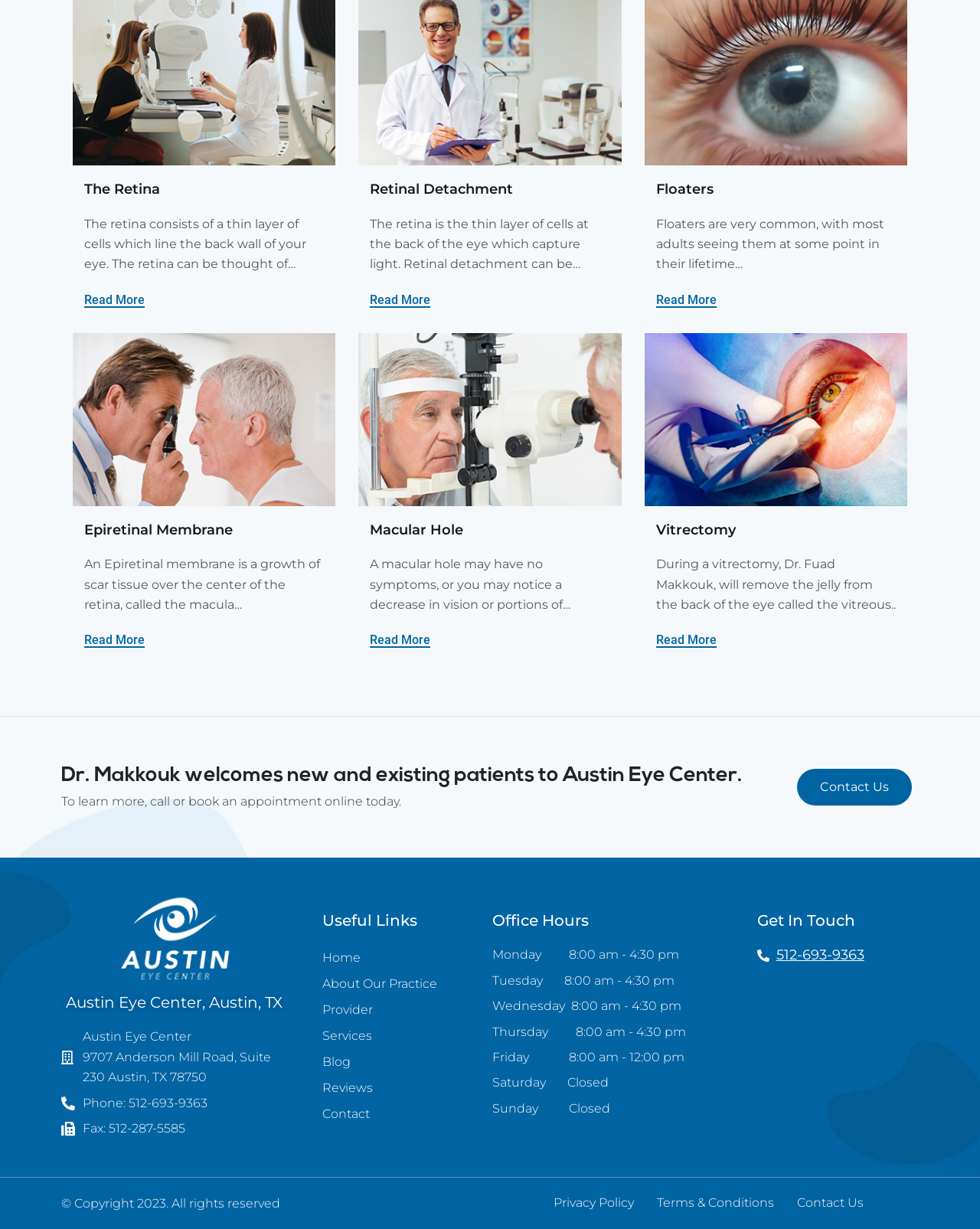Analyze the image and answer the question with as much detail as possible: 
What is the purpose of the 'Read More' buttons?

I found the answer by looking at the buttons labeled 'Read More' which are located next to the descriptions of various eye conditions such as 'The Retina', 'Retinal Detachment', etc. These buttons are likely to be used to read more about these conditions.